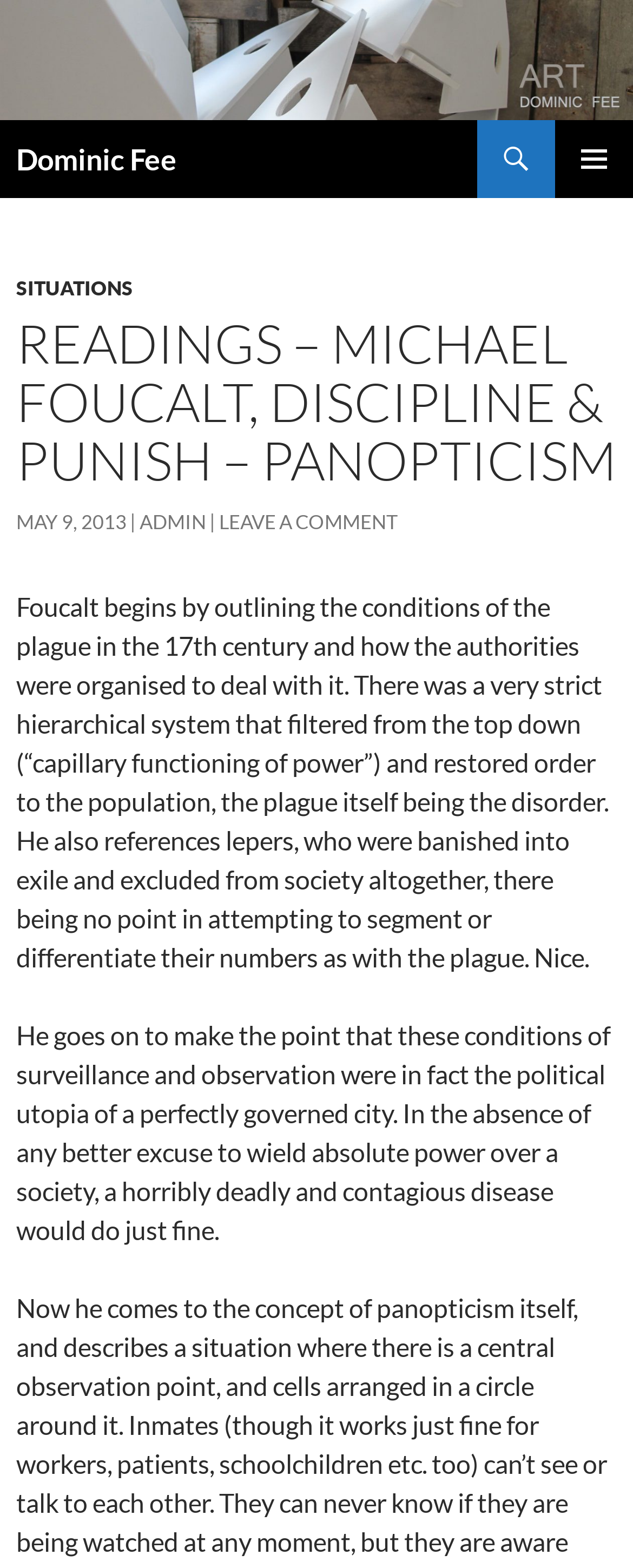What is the date of the reading?
Please provide a comprehensive answer based on the visual information in the image.

I inferred this answer by looking at the link 'MAY 9, 2013' which suggests that the date of the reading is May 9, 2013.